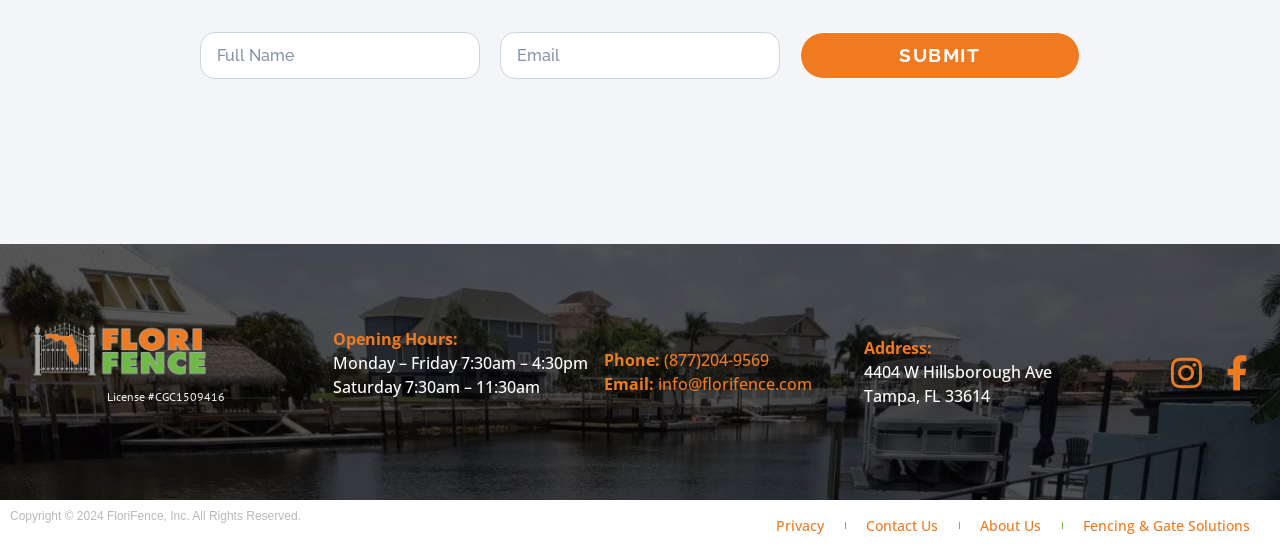What year is the copyright for?
Refer to the image and answer the question using a single word or phrase.

2024